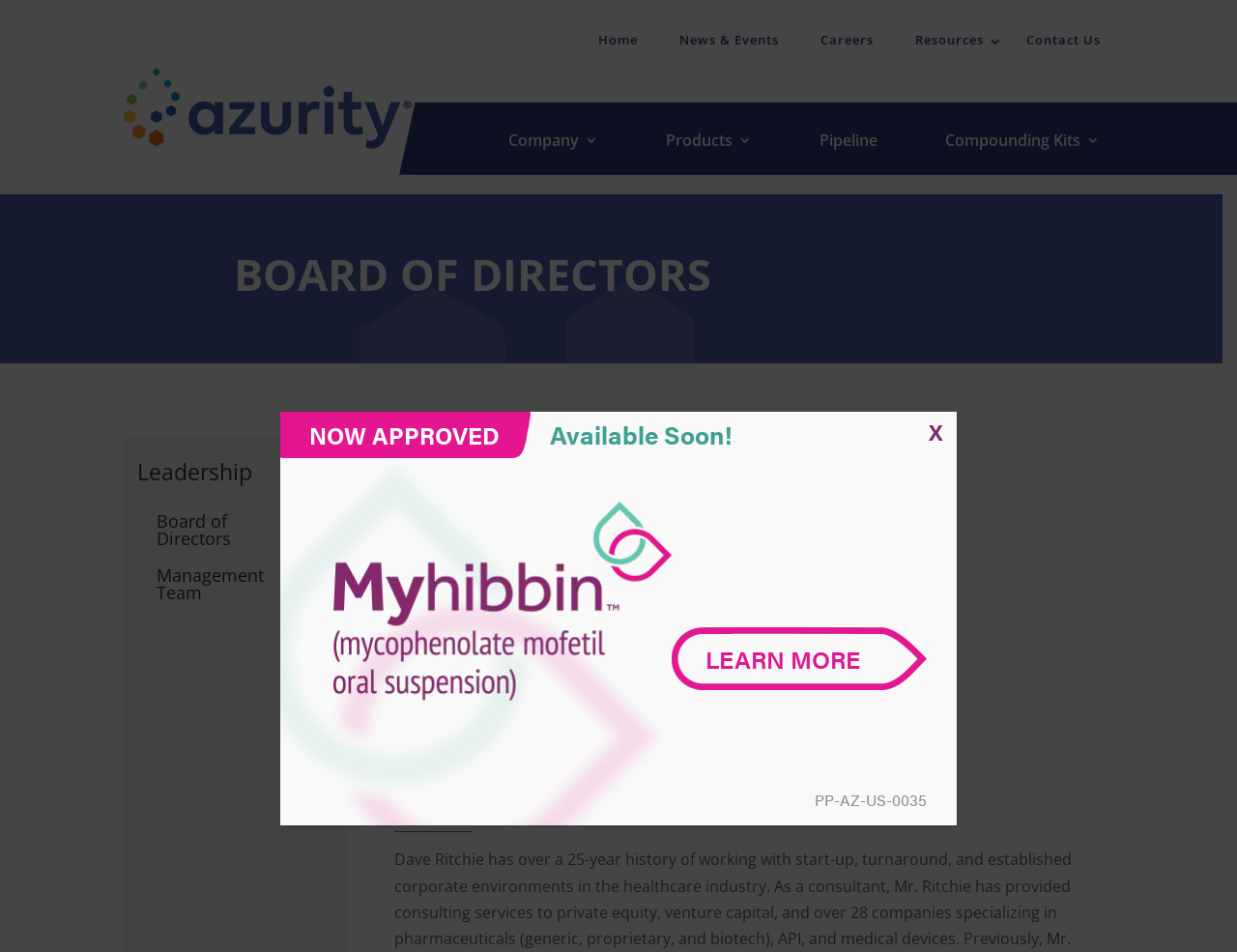Identify the coordinates of the bounding box for the element that must be clicked to accomplish the instruction: "Learn more about the approved product".

[0.543, 0.659, 0.75, 0.725]